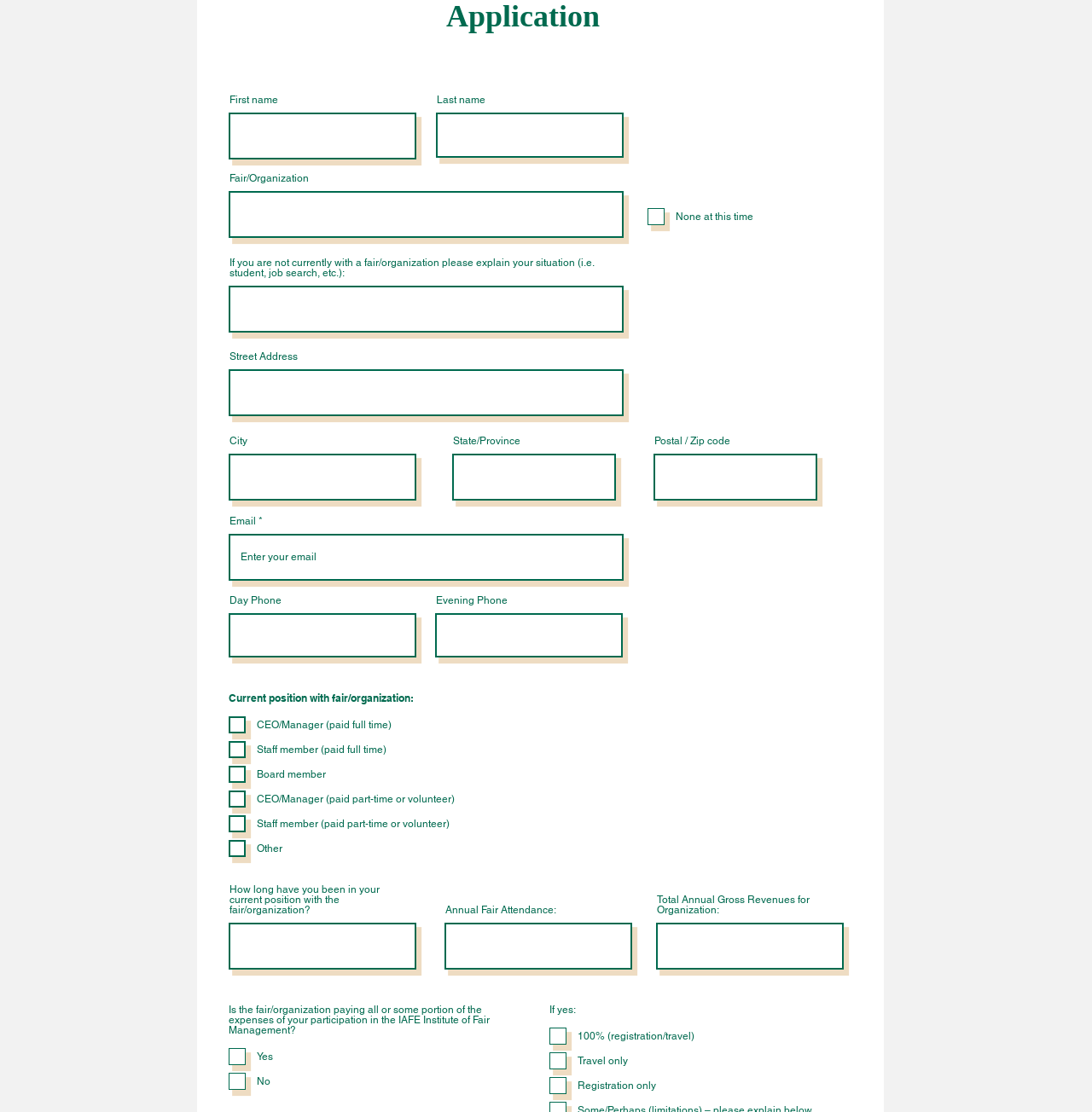Please identify the coordinates of the bounding box for the clickable region that will accomplish this instruction: "Enter first name".

[0.209, 0.101, 0.381, 0.143]